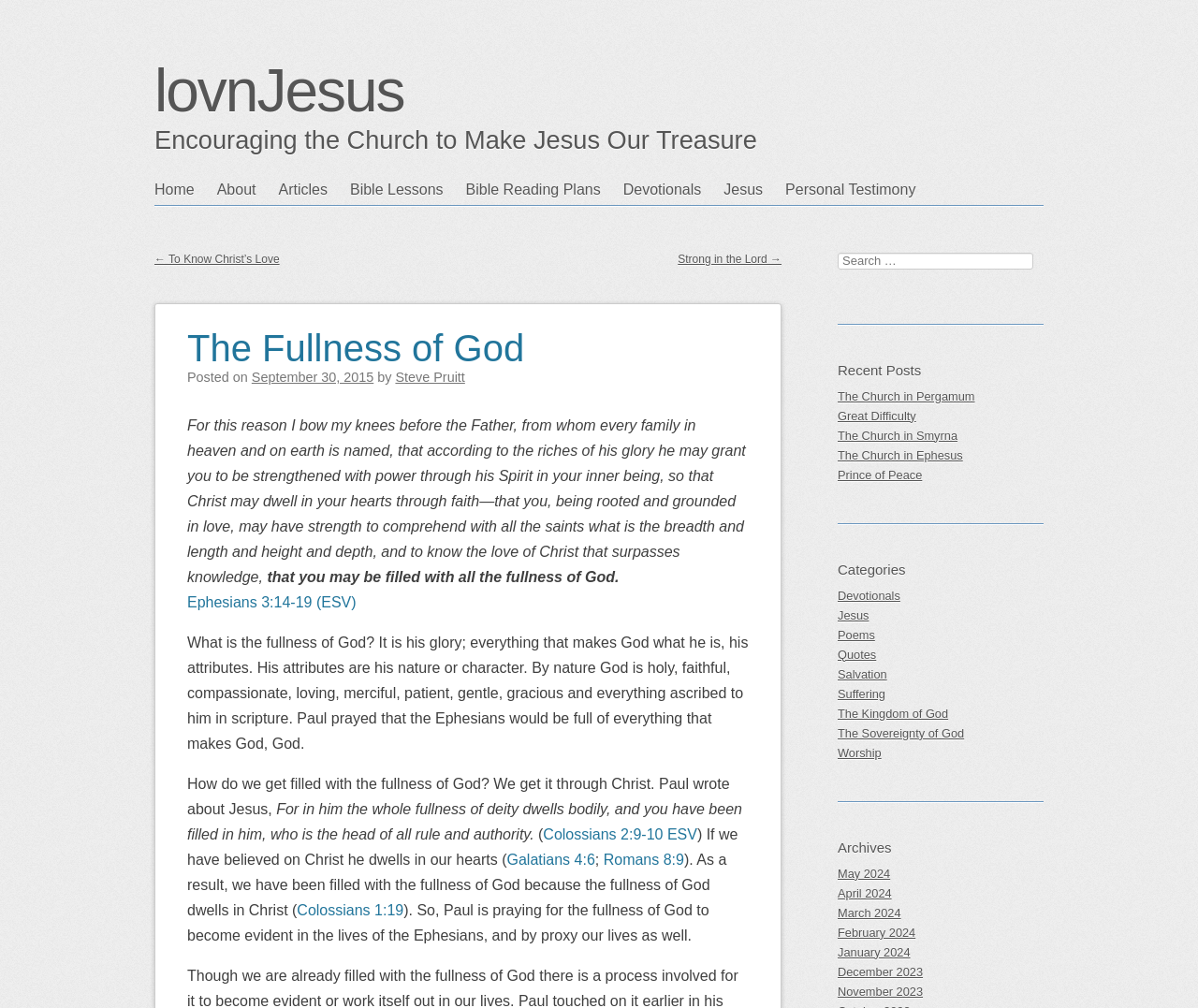What are the categories listed on the webpage?
Can you provide an in-depth and detailed response to the question?

The webpage has a section labeled 'Categories' that lists various categories, including 'Devotionals', 'Jesus', 'Poems', 'Quotes', 'Salvation', 'Suffering', 'The Kingdom of God', 'The Sovereignty of God', and 'Worship', which are likely categories for the website's content.